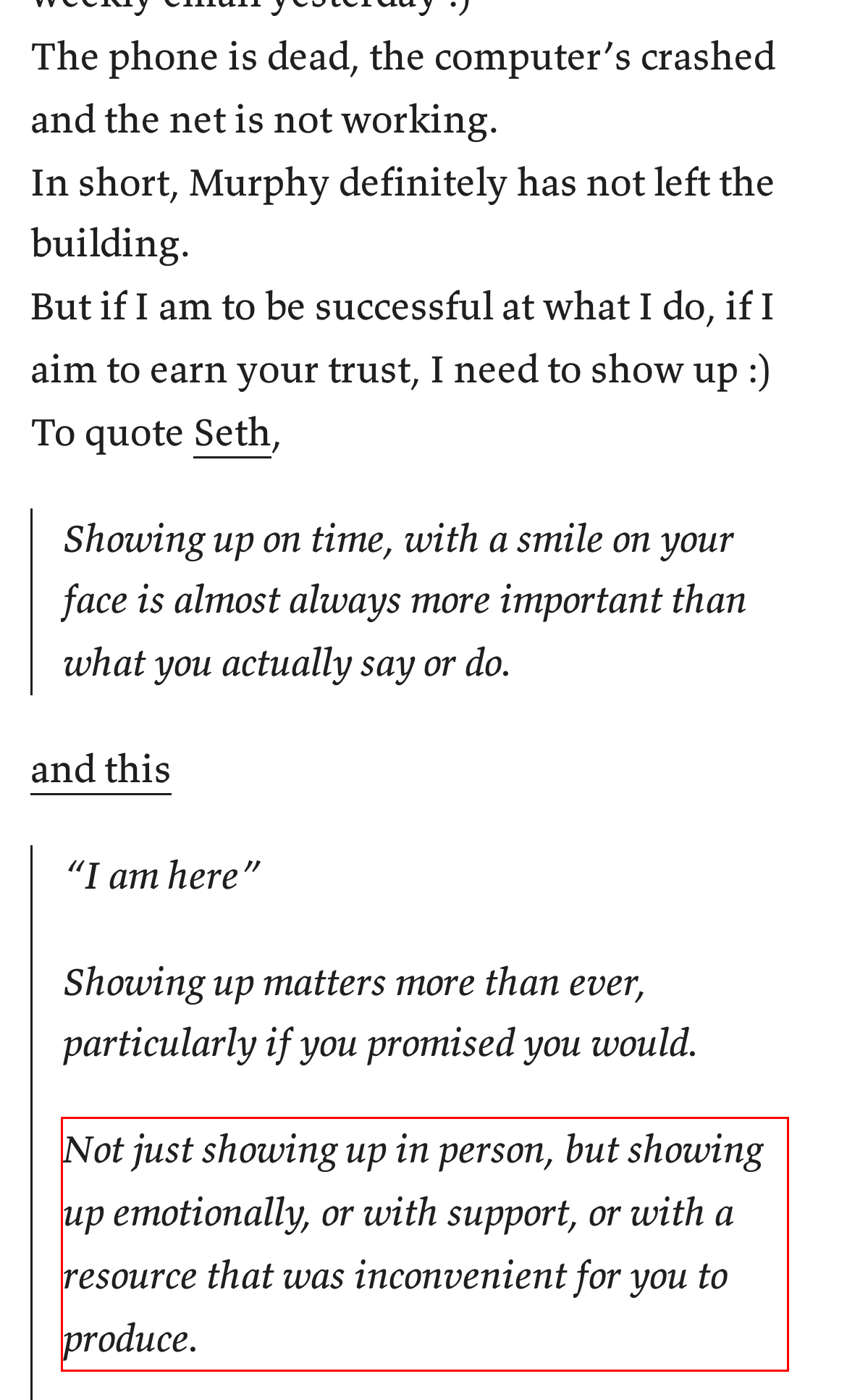You have a screenshot of a webpage with a red bounding box. Identify and extract the text content located inside the red bounding box.

Not just showing up in person, but showing up emotionally, or with support, or with a resource that was inconvenient for you to produce.